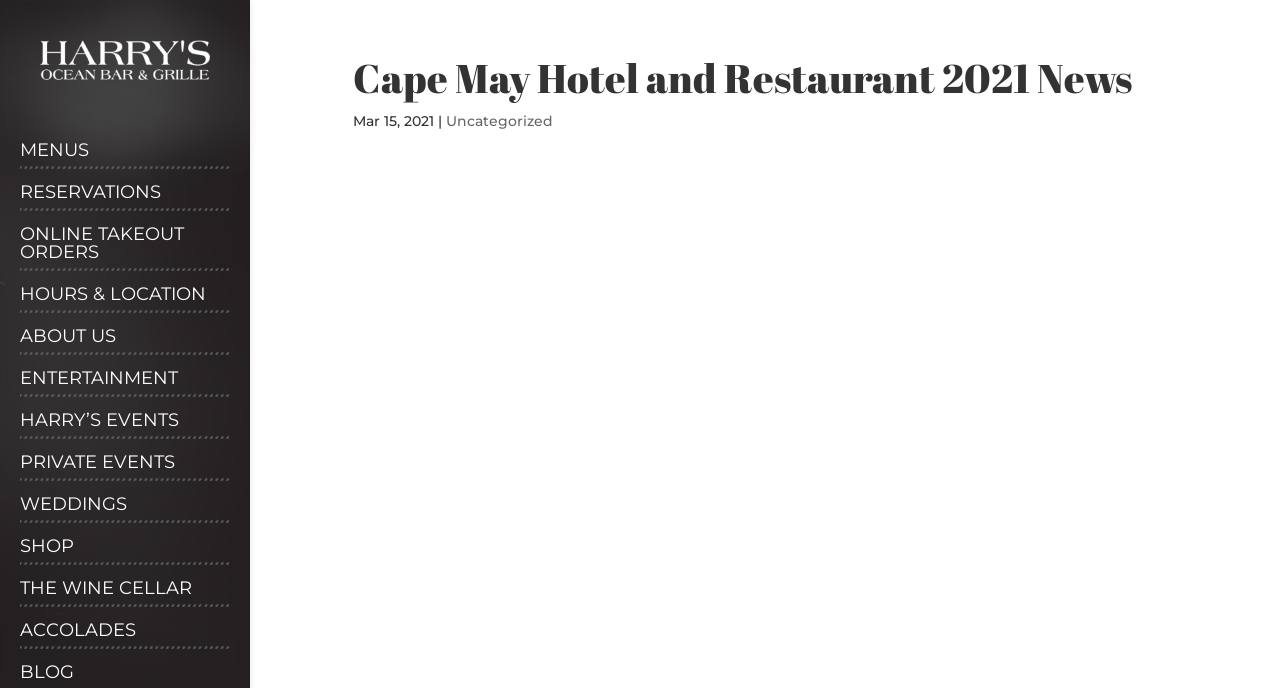Answer the question in one word or a short phrase:
What is the category of the news article?

Uncategorized